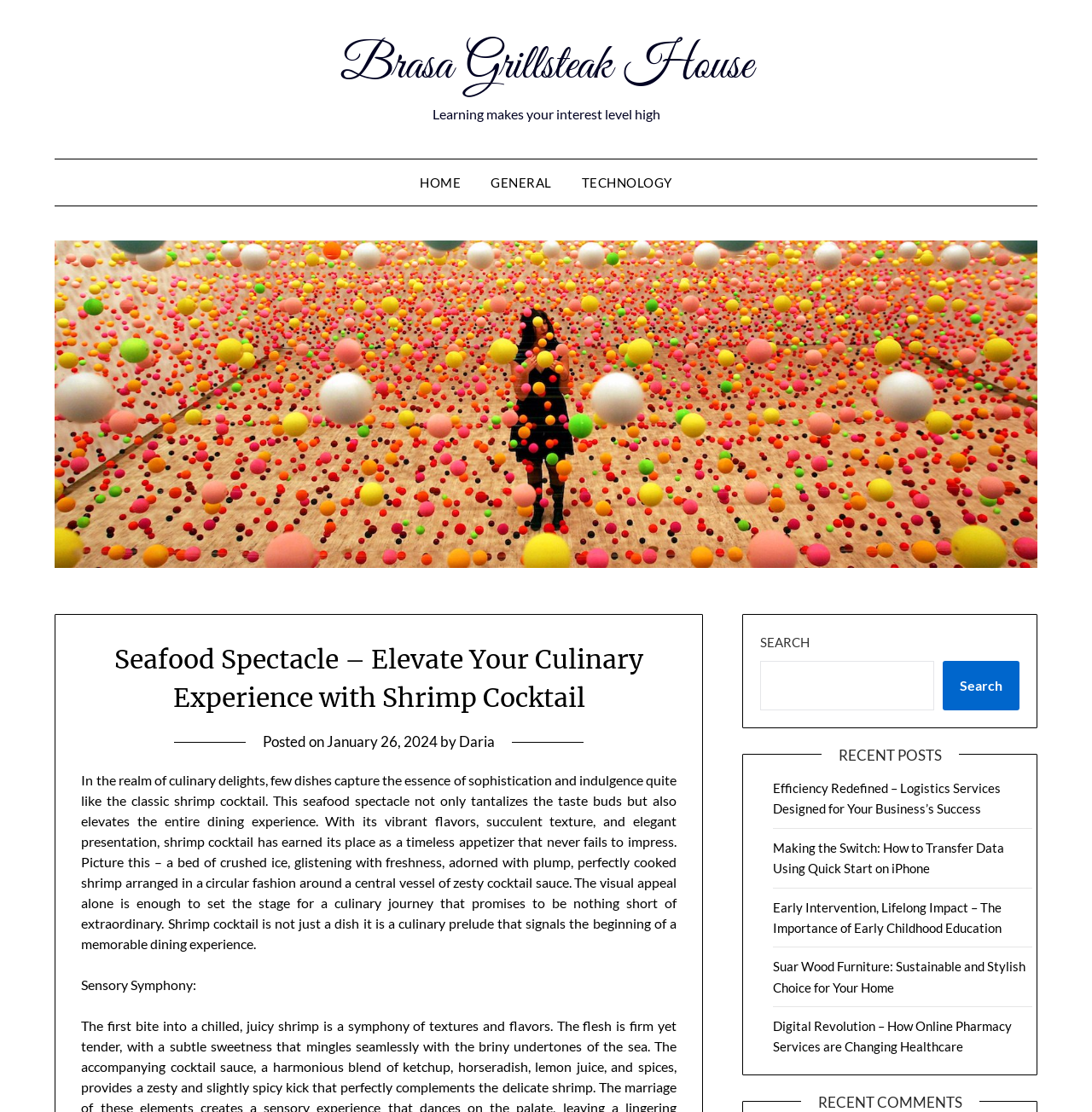Use a single word or phrase to answer the question: 
What is the main topic of the article?

Shrimp cocktail